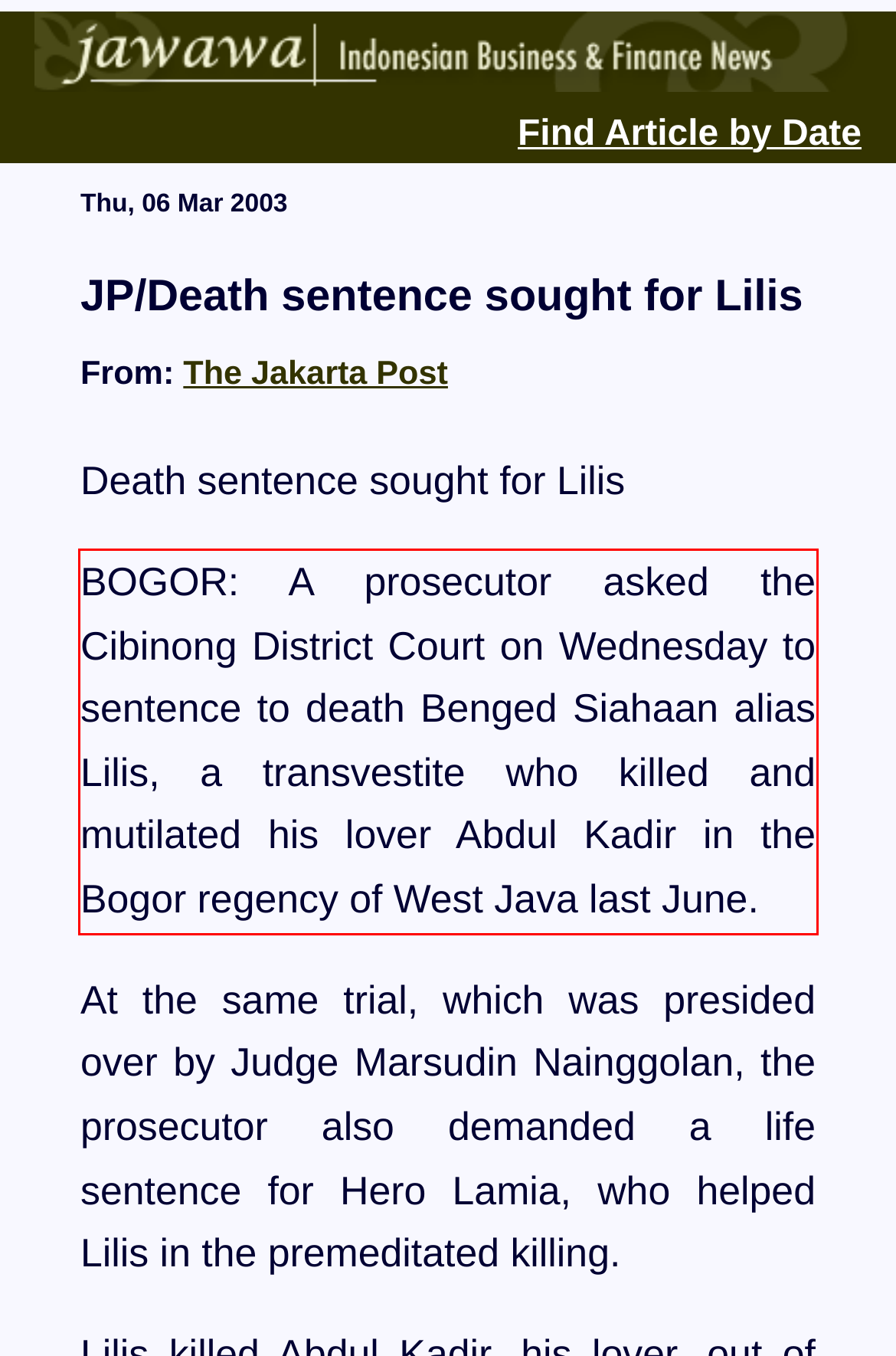Given the screenshot of the webpage, identify the red bounding box, and recognize the text content inside that red bounding box.

BOGOR: A prosecutor asked the Cibinong District Court on Wednesday to sentence to death Benged Siahaan alias Lilis, a transvestite who killed and mutilated his lover Abdul Kadir in the Bogor regency of West Java last June.